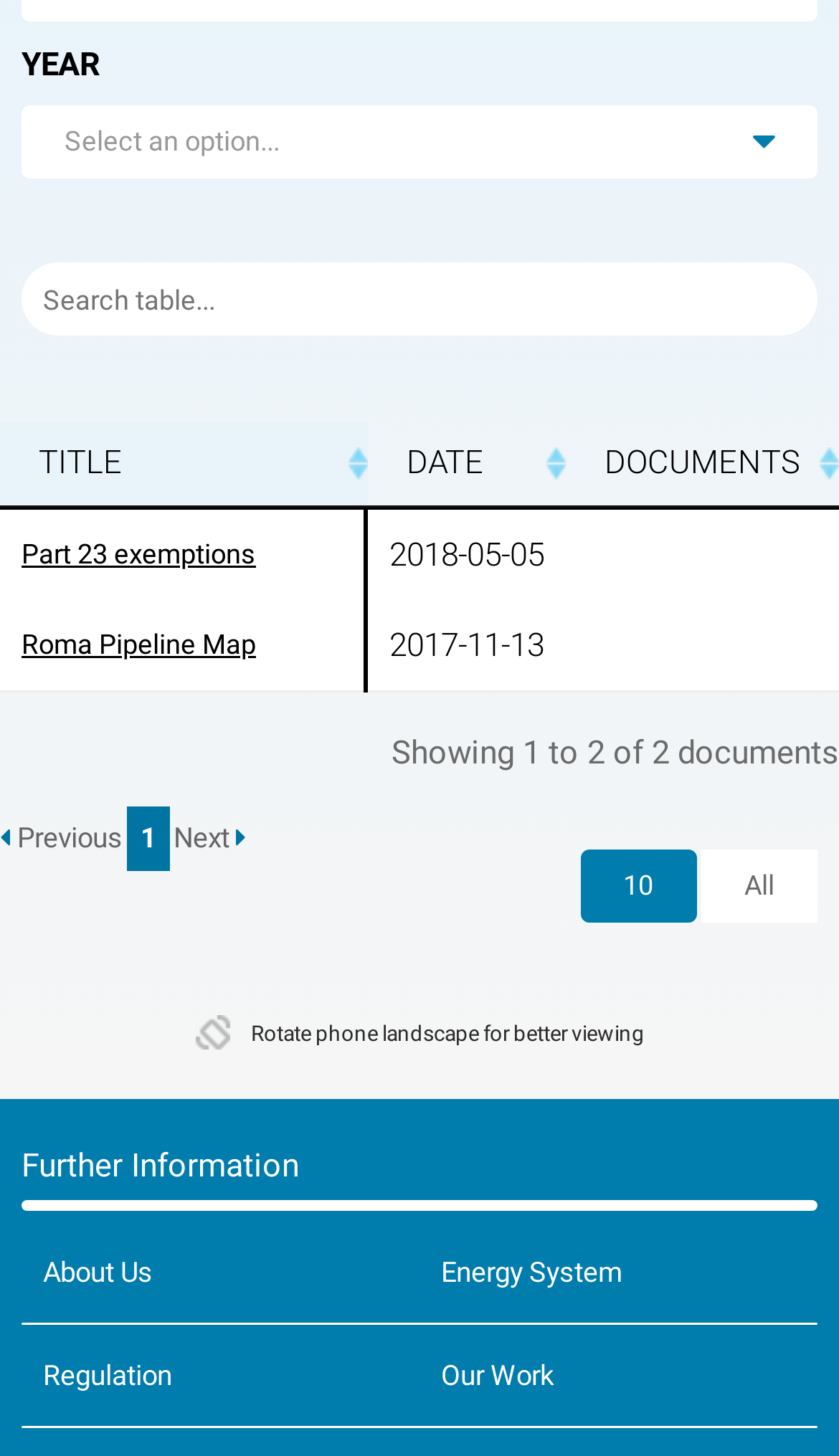Please give the bounding box coordinates of the area that should be clicked to fulfill the following instruction: "Sort the table by title". The coordinates should be in the format of four float numbers from 0 to 1, i.e., [left, top, right, bottom].

[0.0, 0.29, 0.438, 0.347]